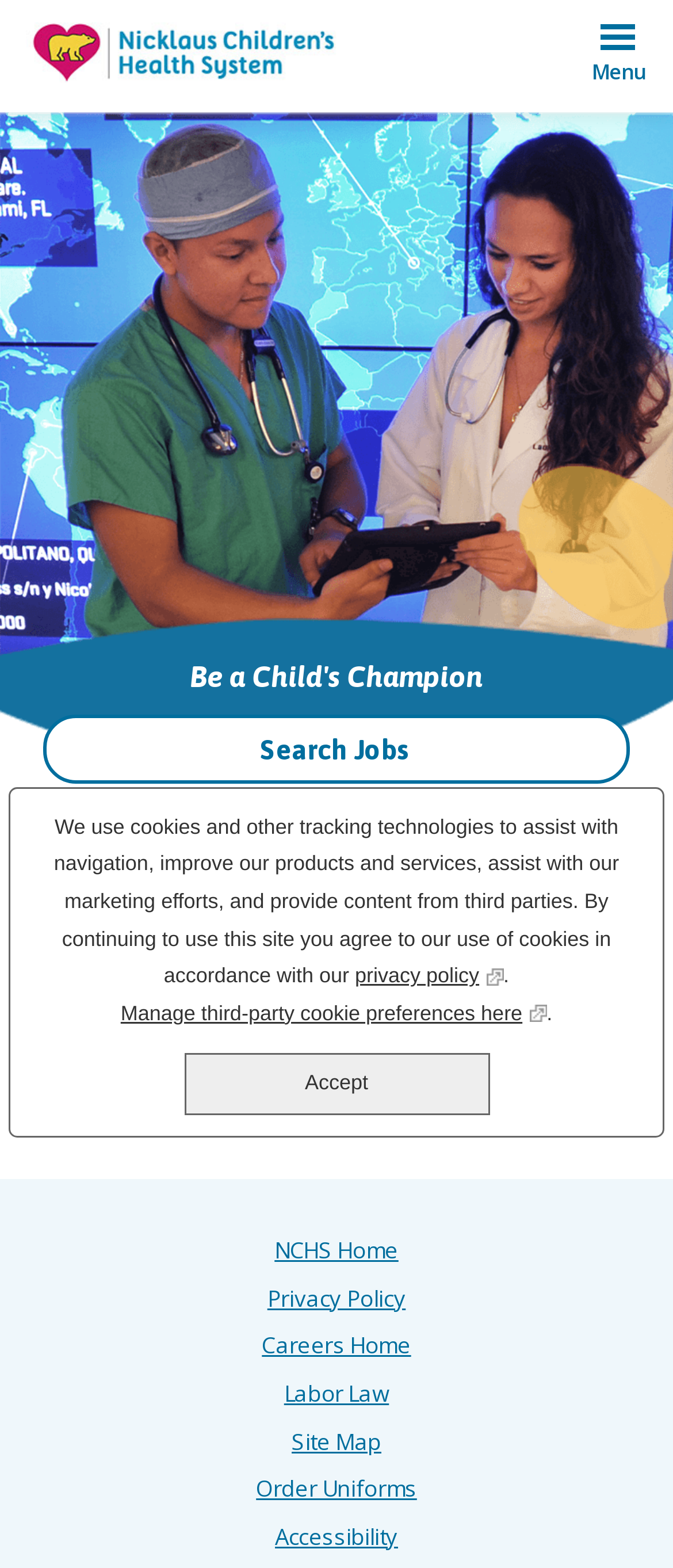Based on the provided description, "Accept", find the bounding box of the corresponding UI element in the screenshot.

[0.273, 0.672, 0.727, 0.711]